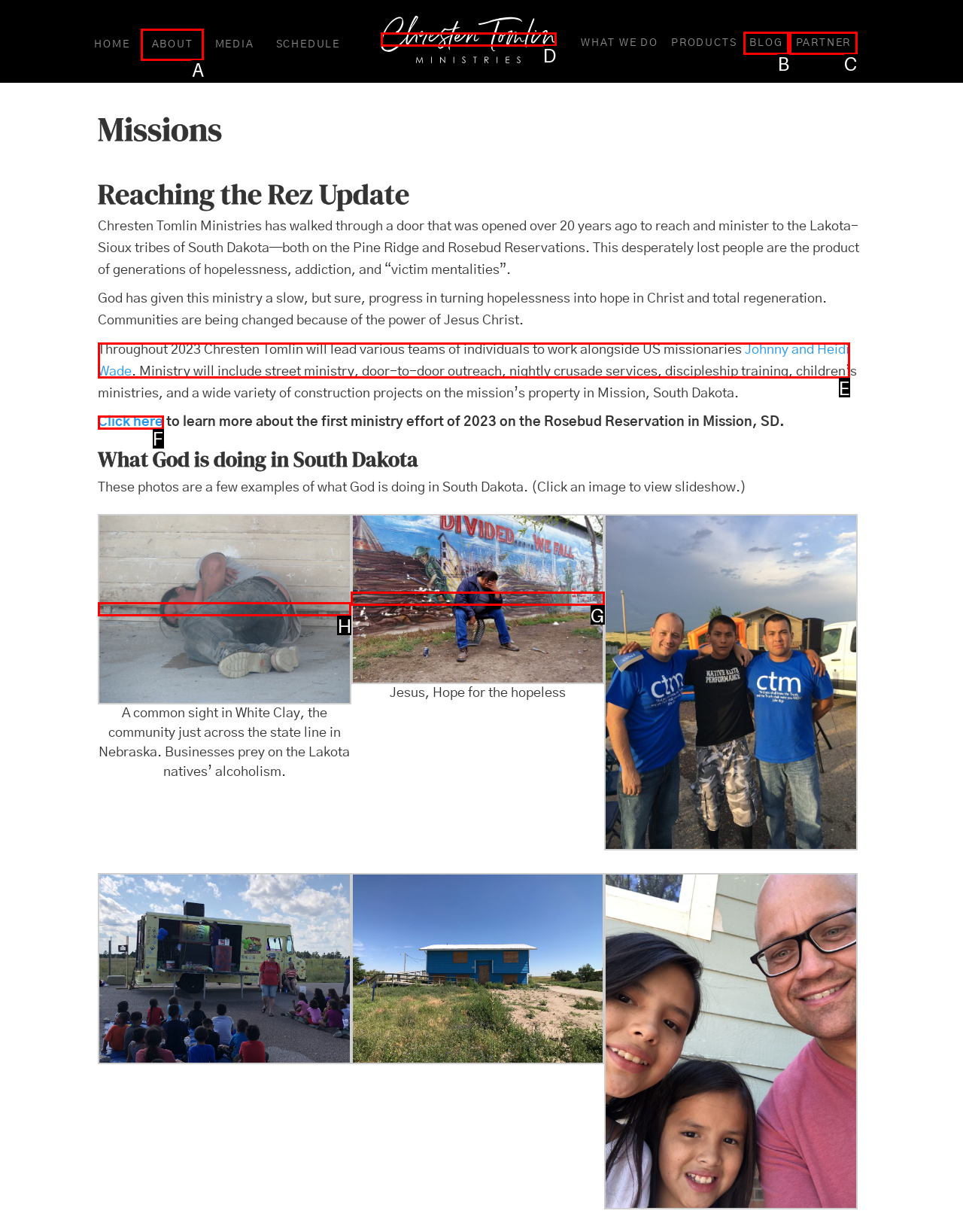From the provided options, which letter corresponds to the element described as: Website Design by Webstudio
Answer with the letter only.

None